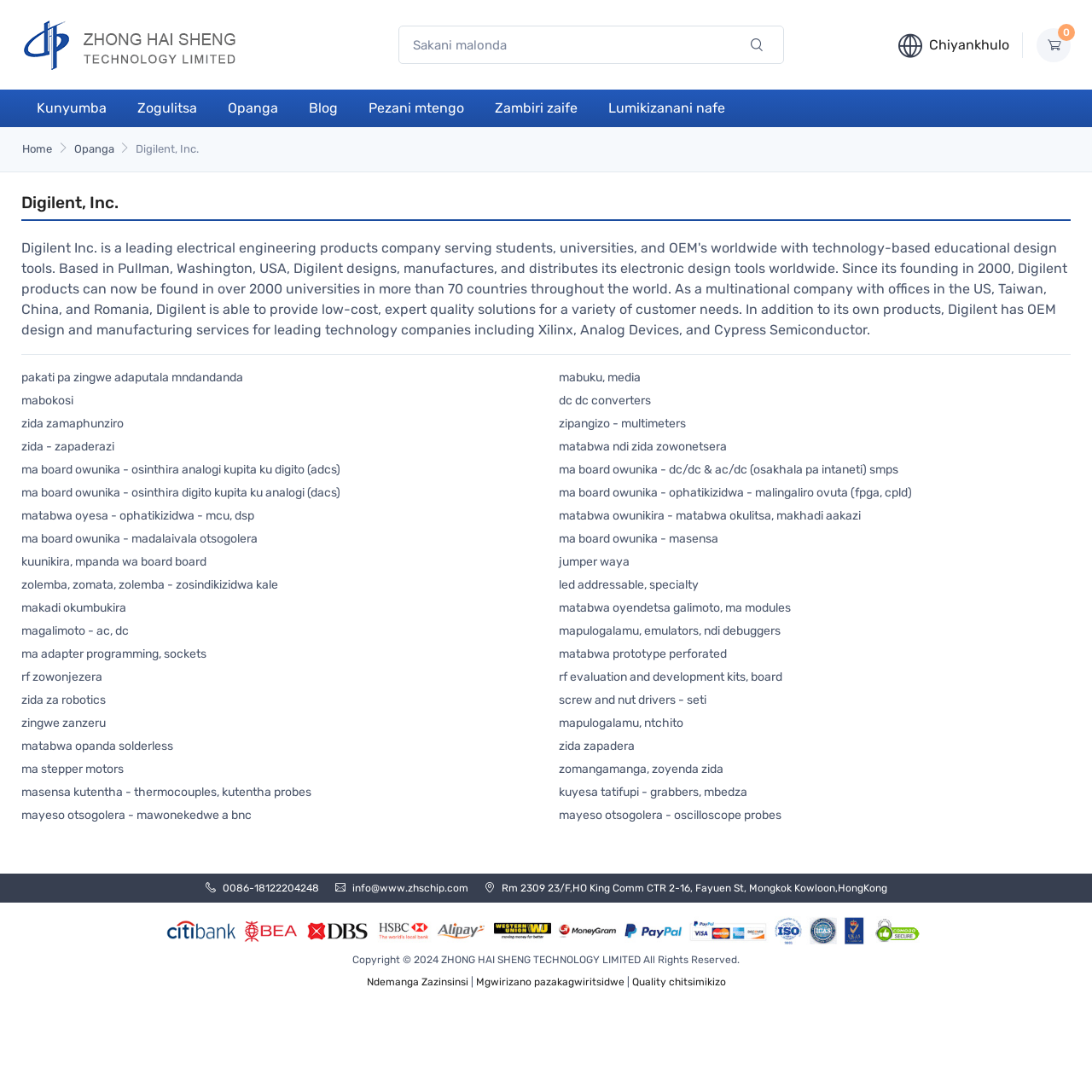Kindly determine the bounding box coordinates for the clickable area to achieve the given instruction: "Click the 'Ndemanga Zazinsinsi' link".

[0.336, 0.892, 0.429, 0.906]